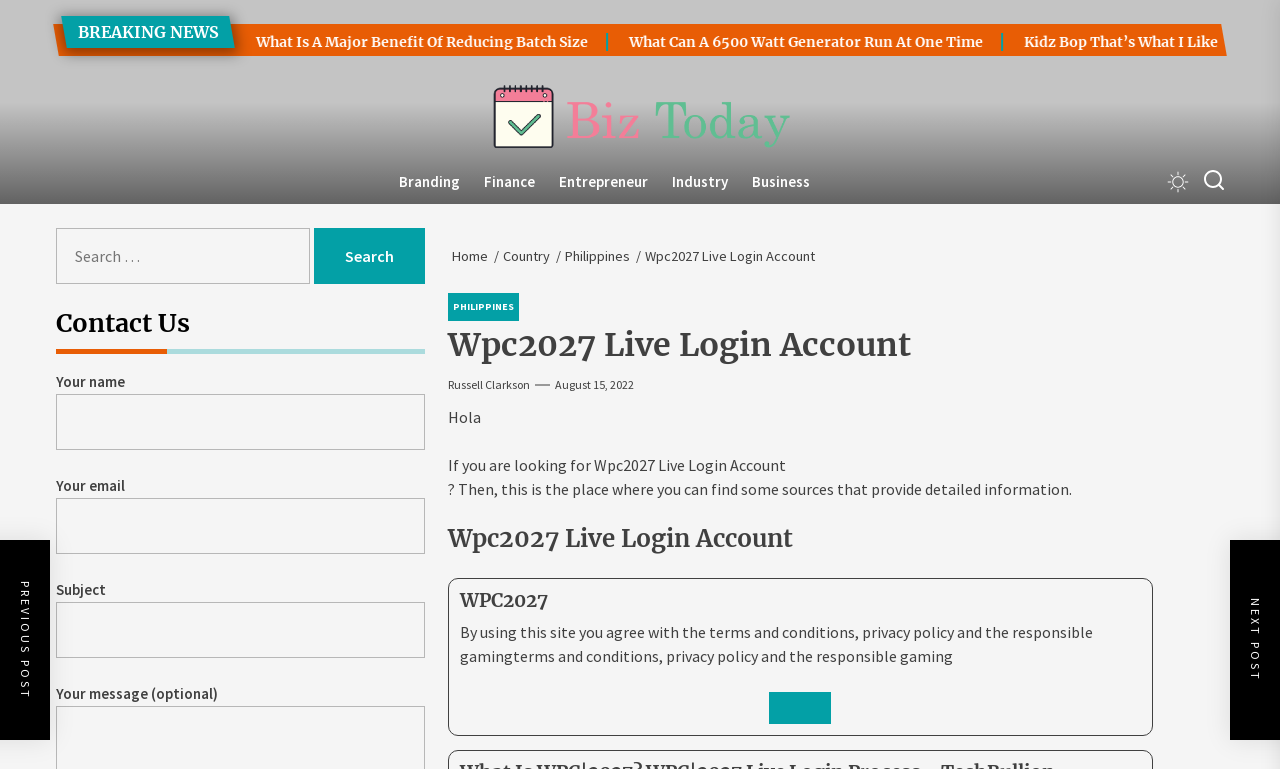Explain in detail what is displayed on the webpage.

The webpage is titled "Wpc2027 Live Login Account – Biz Today" and appears to be a news or blog article page. At the top, there is a "BREAKING NEWS" header, followed by three headings with links to articles: "What Is A Major Benefit Of Reducing Batch Size", "What Can A 6500 Watt Generator Run At One Time", and "Kidz Bop That’s What I Like".

Below these headings, there is a horizontal navigation menu with links to categories such as "Branding", "Finance", "Entrepreneur", "Industry", and "Business". Next to this menu, there is a "Biz Today" link with an accompanying image.

On the right side of the page, there are two buttons, likely for social media or sharing purposes. Below these buttons, there is a breadcrumbs navigation menu showing the page's hierarchy, with links to "Home", "Country", "Philippines", and "Wpc2027 Live Login Account".

The main content of the page is divided into two sections. The first section has a heading "Wpc2027 Live Login Account" and a brief introduction to the topic, followed by a paragraph of text. The second section has a heading "WPC2027" and appears to provide more information on the topic, with a paragraph of text and a button at the bottom.

On the left side of the page, there is a search bar with a label "Search for:" and a search button. Below the search bar, there is a "Contact Us" section with fields for name, email, subject, and message.

Throughout the page, there are several static text elements providing additional information or instructions.